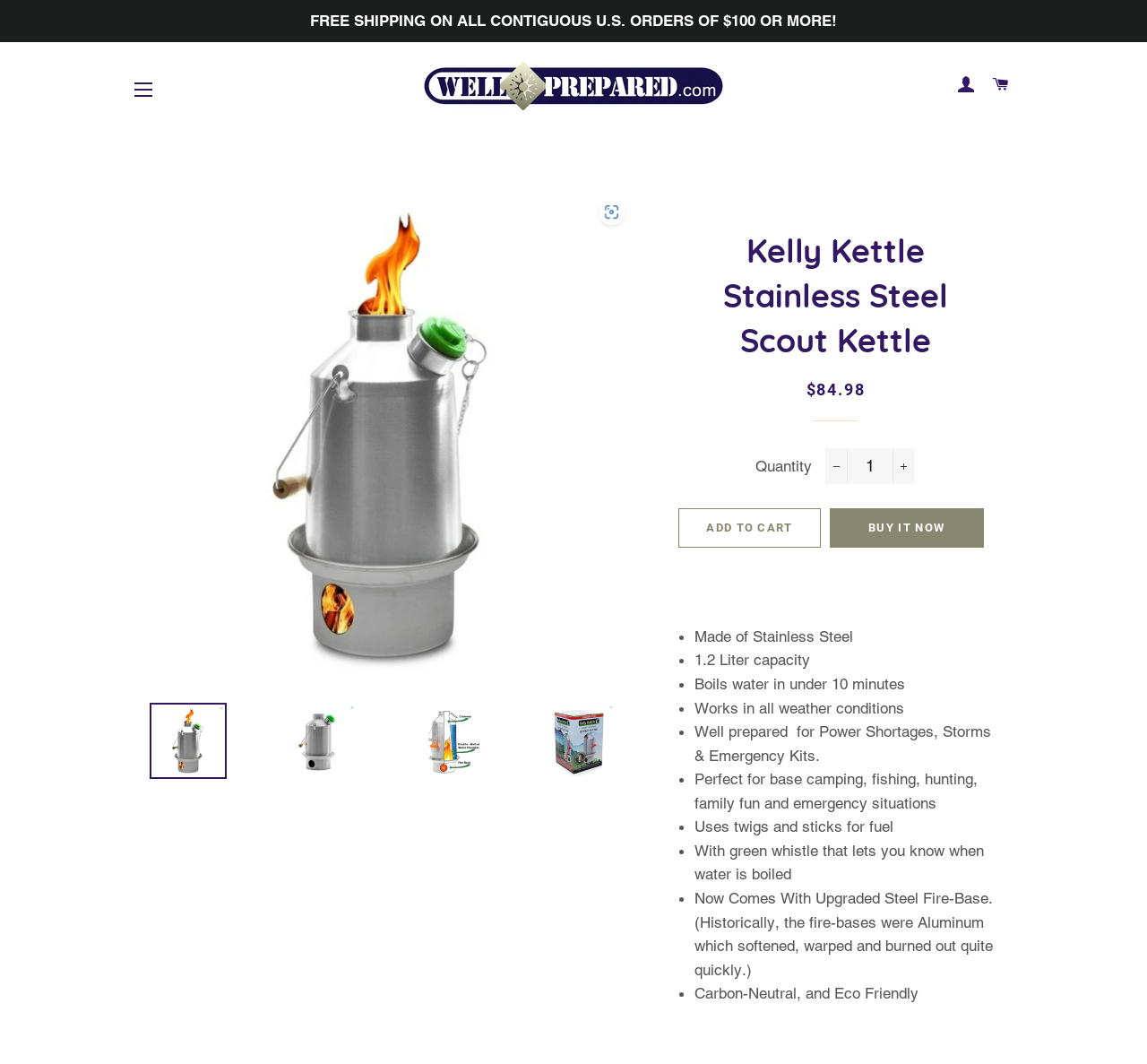Highlight the bounding box coordinates of the element you need to click to perform the following instruction: "Click on the 'FREE SHIPPING ON ALL CONTIGUOUS U.S. ORDERS OF $100 OR MORE!' link."

[0.0, 0.0, 1.0, 0.039]